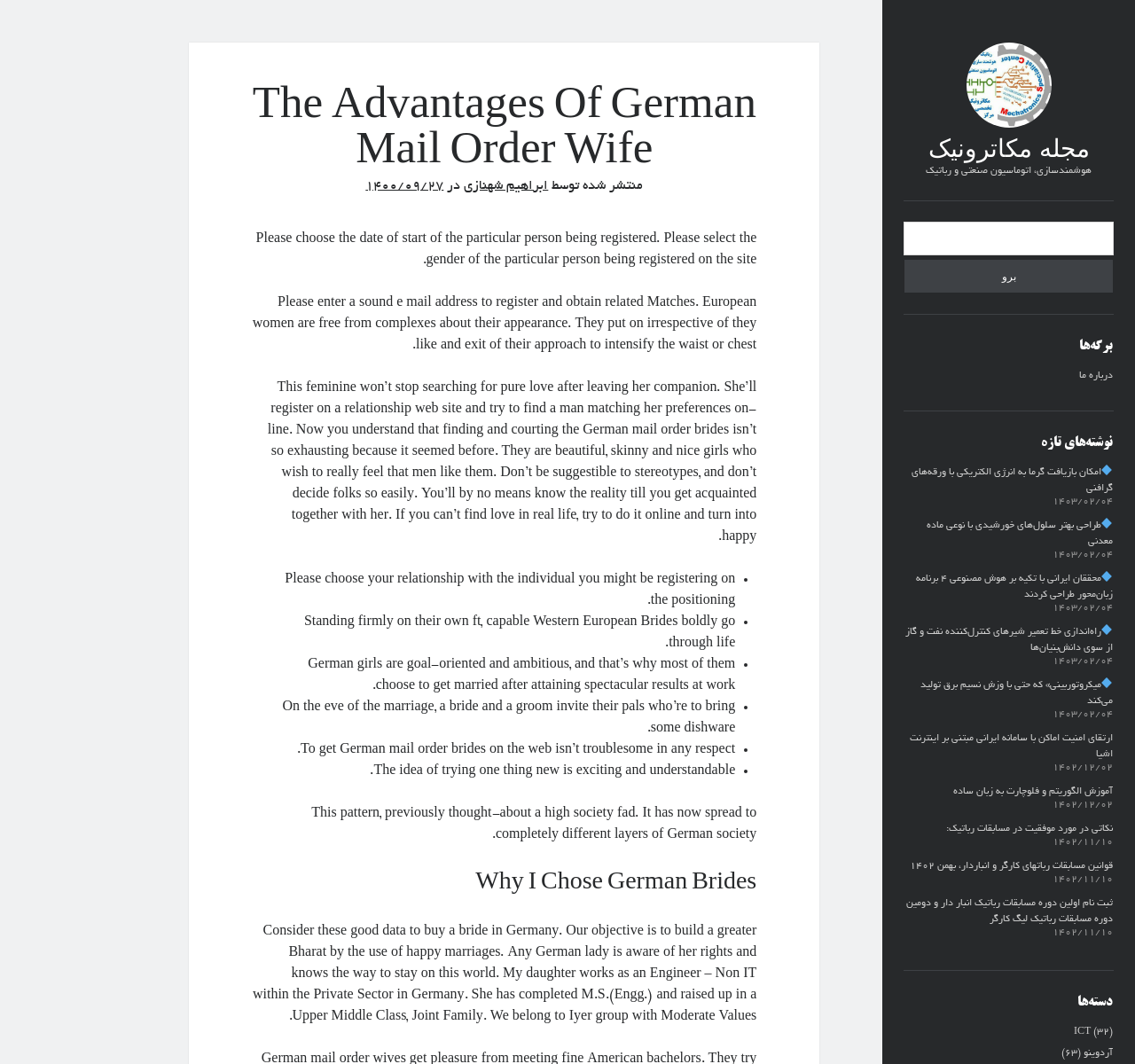What is the purpose of the website?
Look at the screenshot and provide an in-depth answer.

Based on the webpage content, the purpose of the website is to facilitate dating and matchmaking, specifically for German mail order wives.